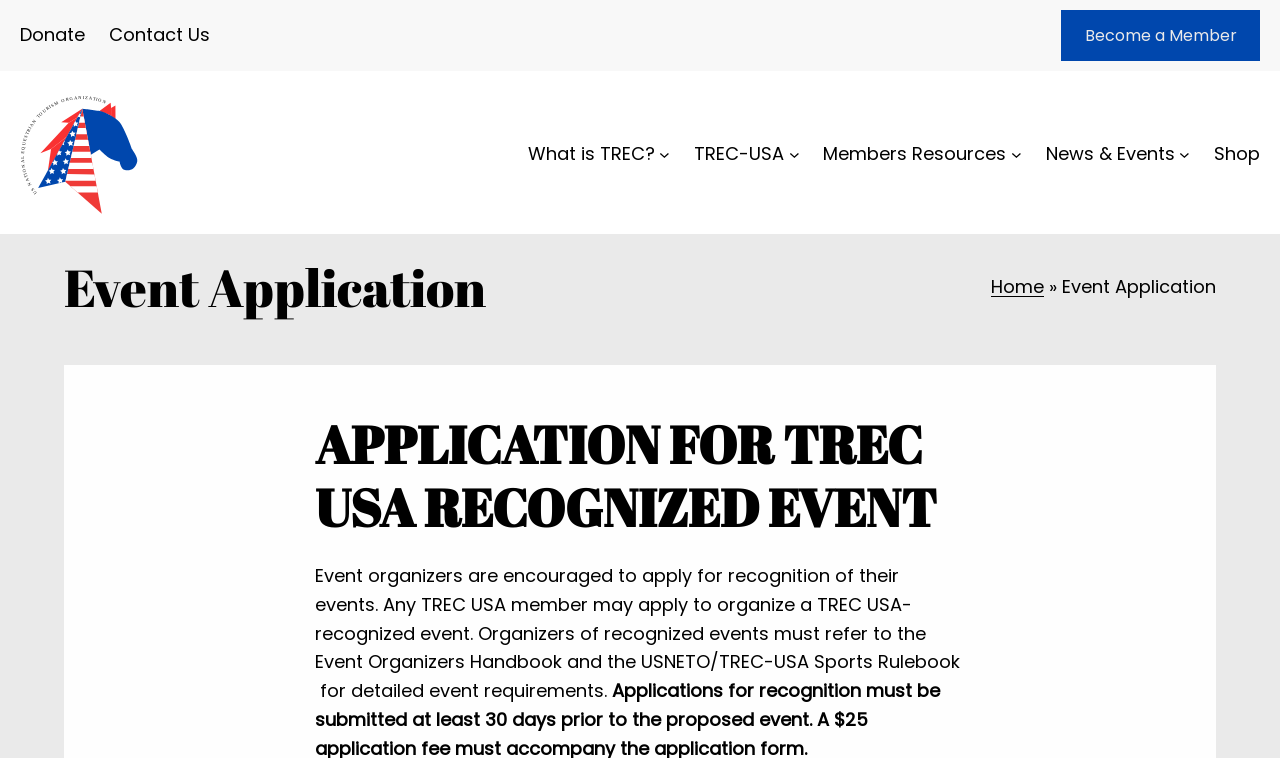Kindly determine the bounding box coordinates for the clickable area to achieve the given instruction: "Click What is TREC?".

[0.412, 0.184, 0.512, 0.222]